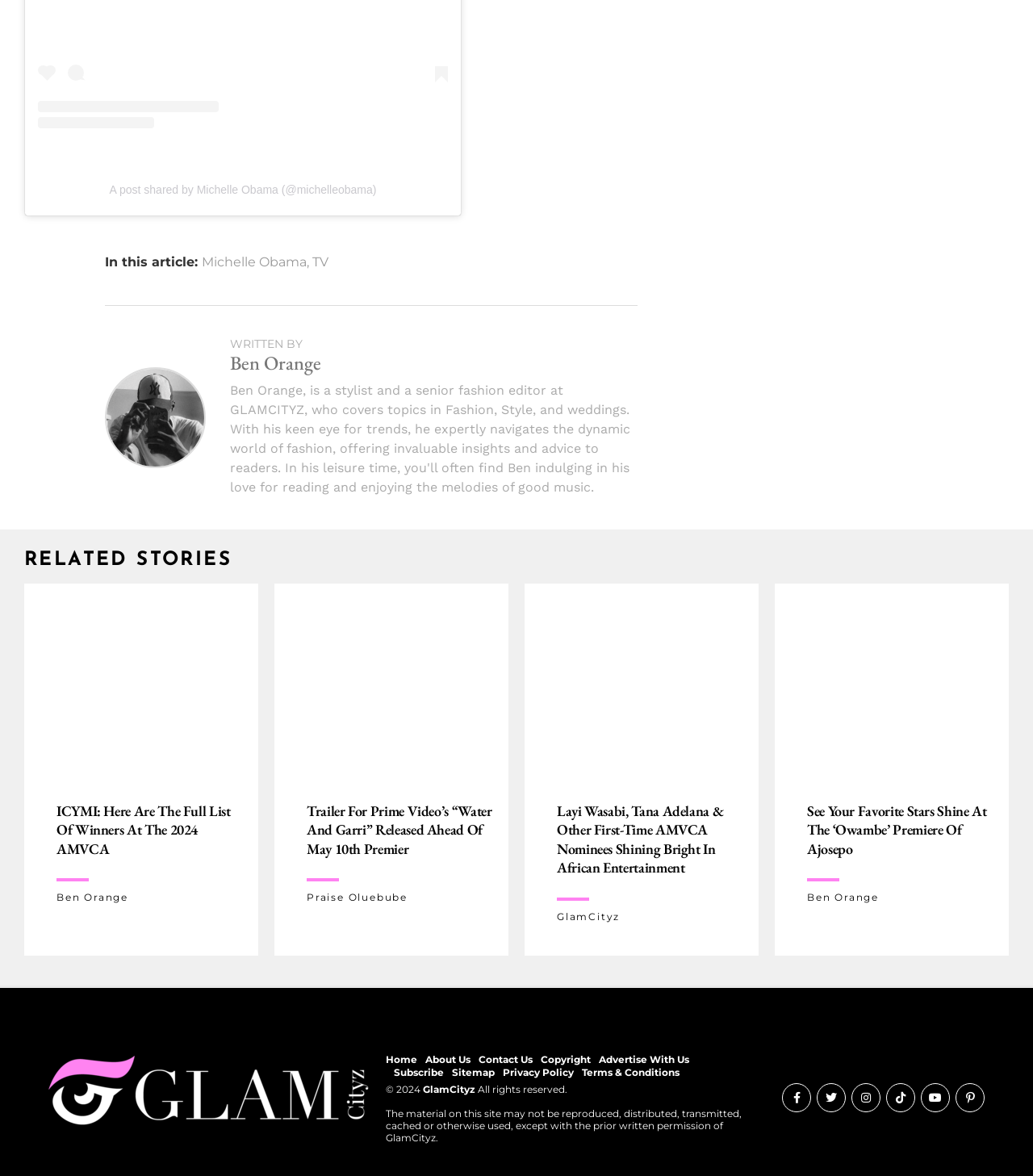Could you locate the bounding box coordinates for the section that should be clicked to accomplish this task: "Go to the home page".

[0.373, 0.895, 0.404, 0.906]